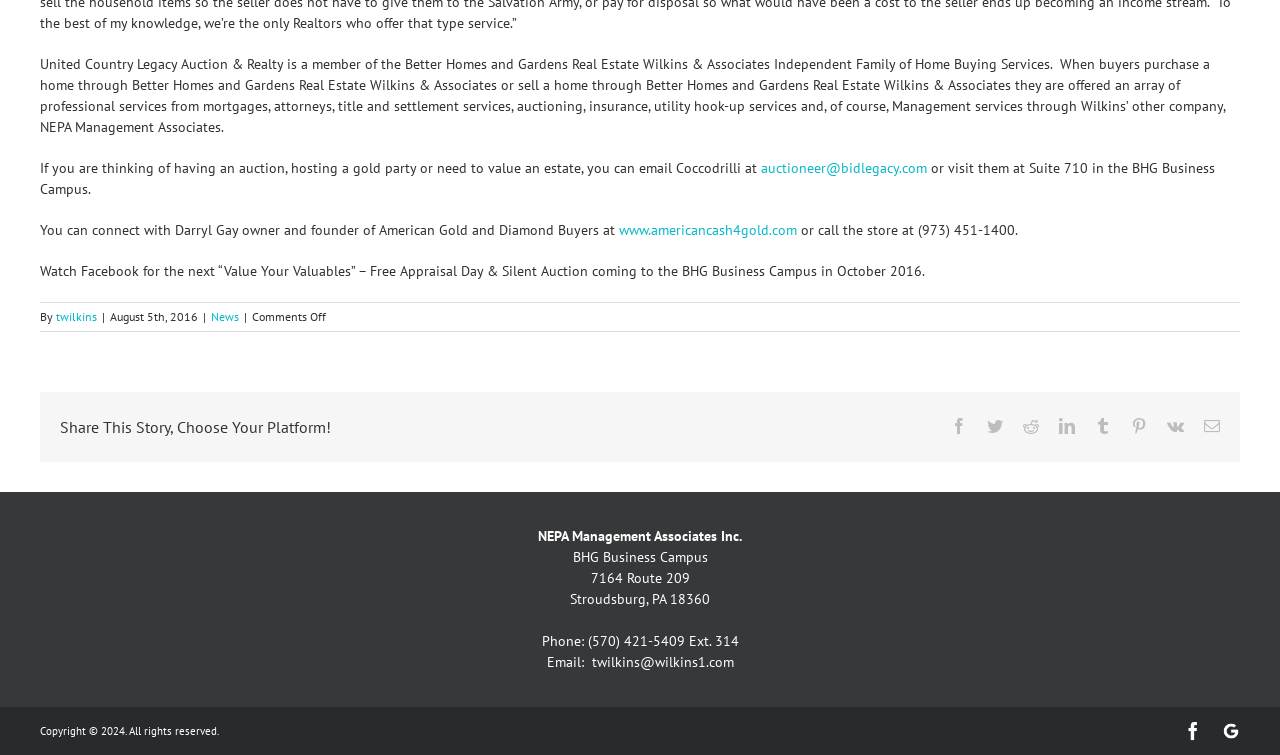Use a single word or phrase to answer the question: 
What is the name of the event mentioned in the webpage?

Value Your Valuables – Free Appraisal Day